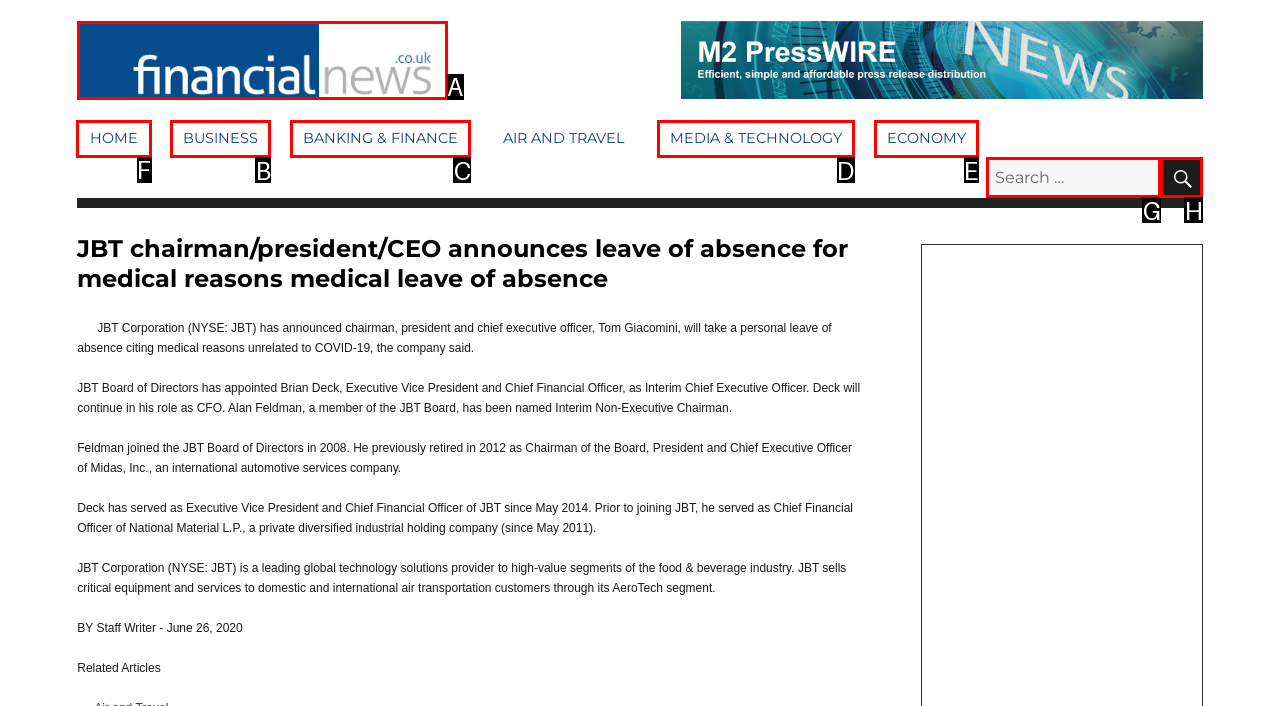Identify the HTML element to click to execute this task: Click on the 'HOME' link Respond with the letter corresponding to the proper option.

F